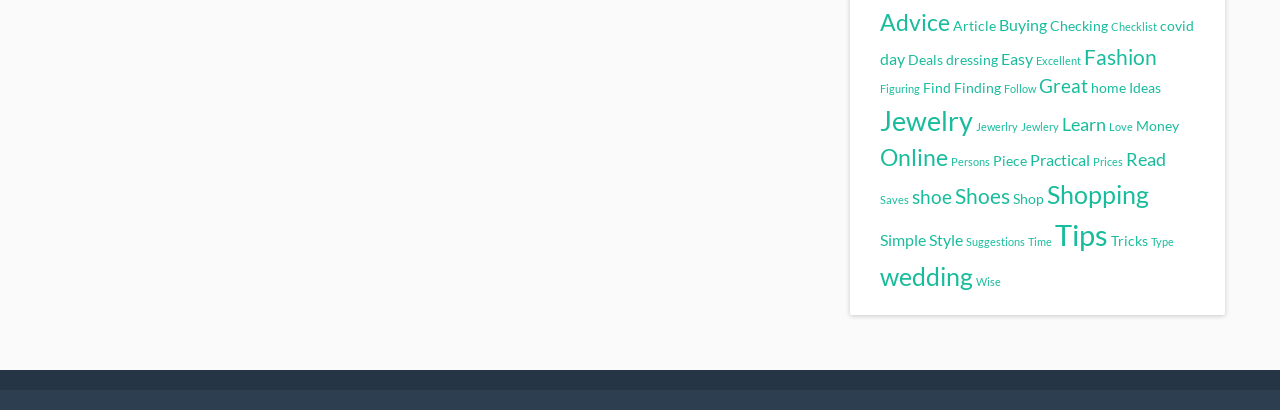What is the category with the most items?
Look at the screenshot and give a one-word or phrase answer.

Jewelry